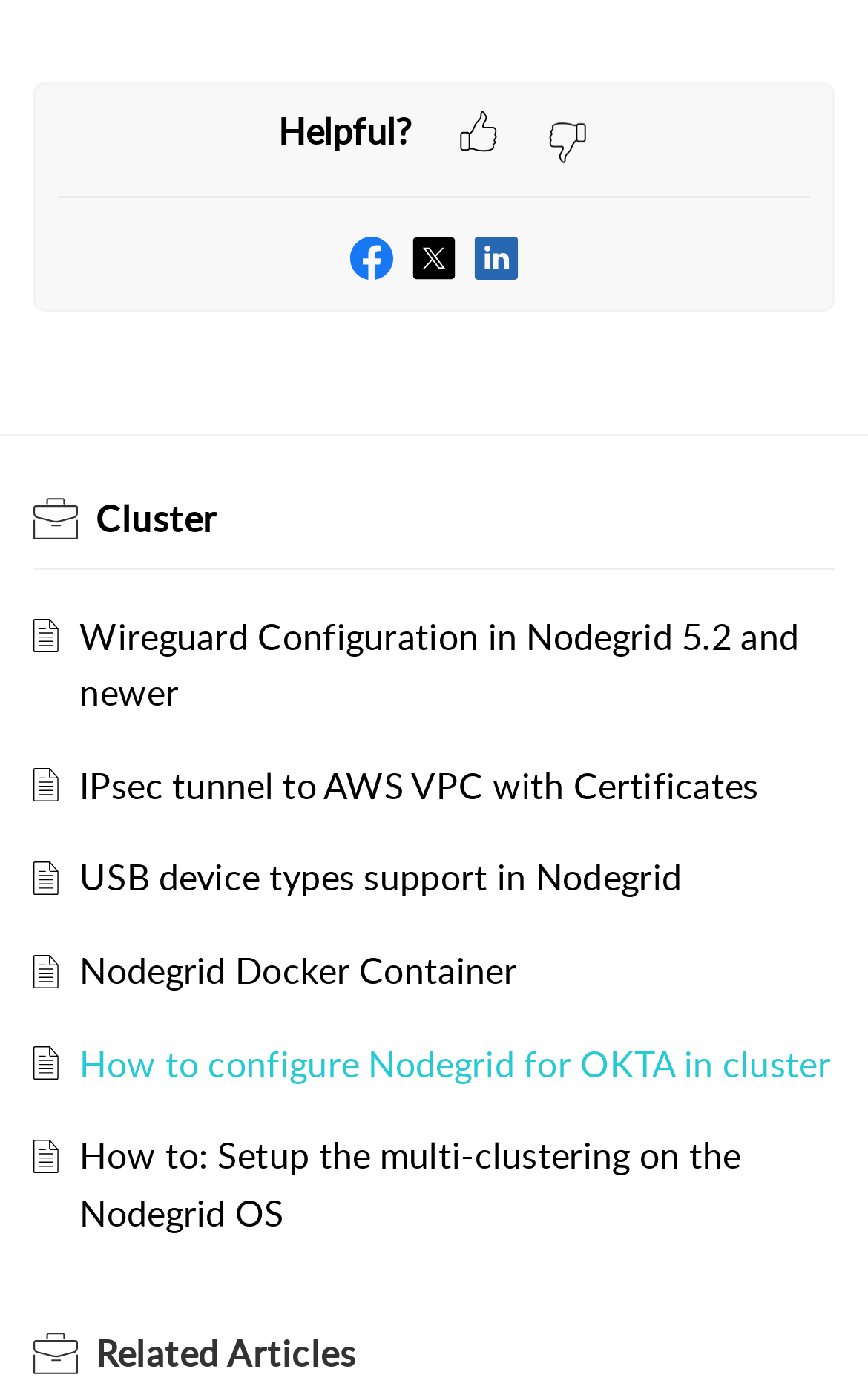Pinpoint the bounding box coordinates of the clickable element needed to complete the instruction: "Learn about Wireguard Configuration in Nodegrid 5.2 and newer". The coordinates should be provided as four float numbers between 0 and 1: [left, top, right, bottom].

[0.092, 0.439, 0.921, 0.515]